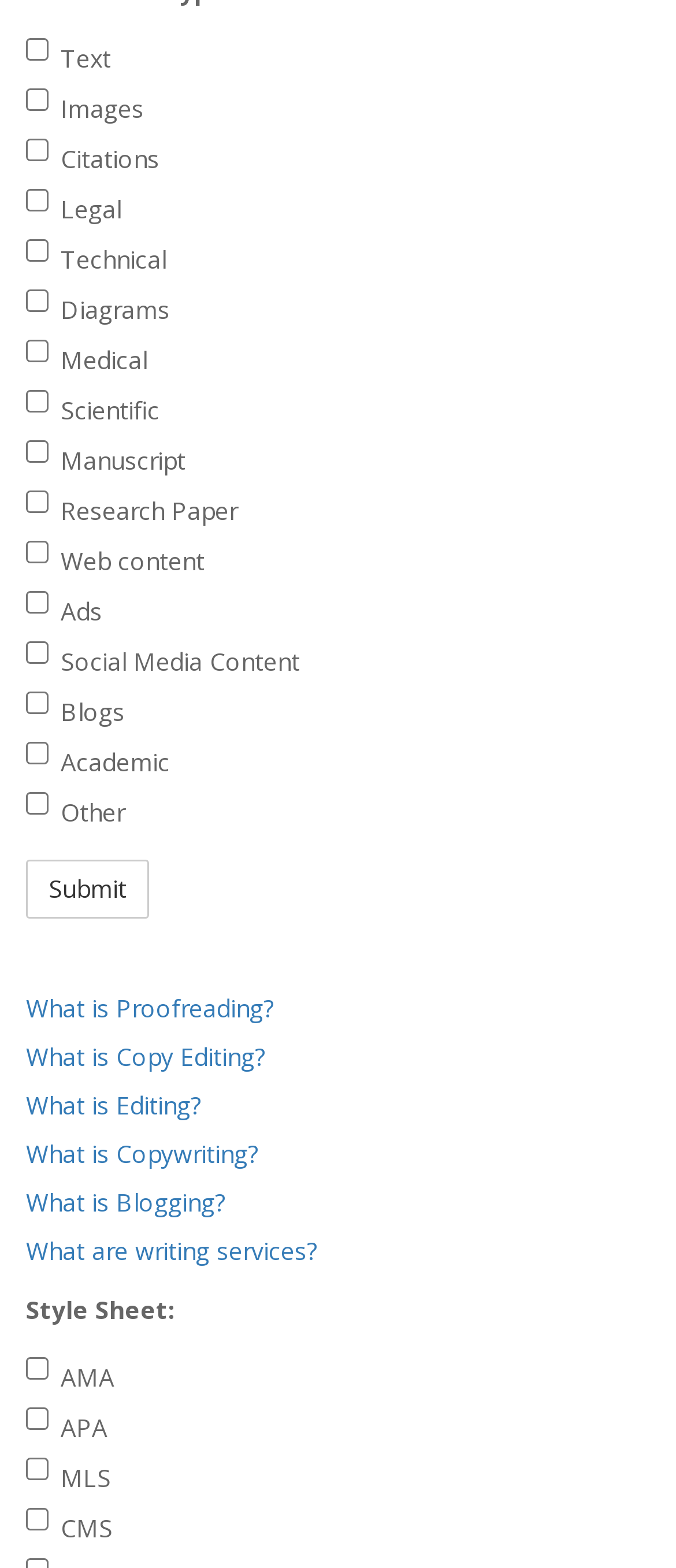How many links are there that start with 'What is'?
Using the image as a reference, answer with just one word or a short phrase.

5